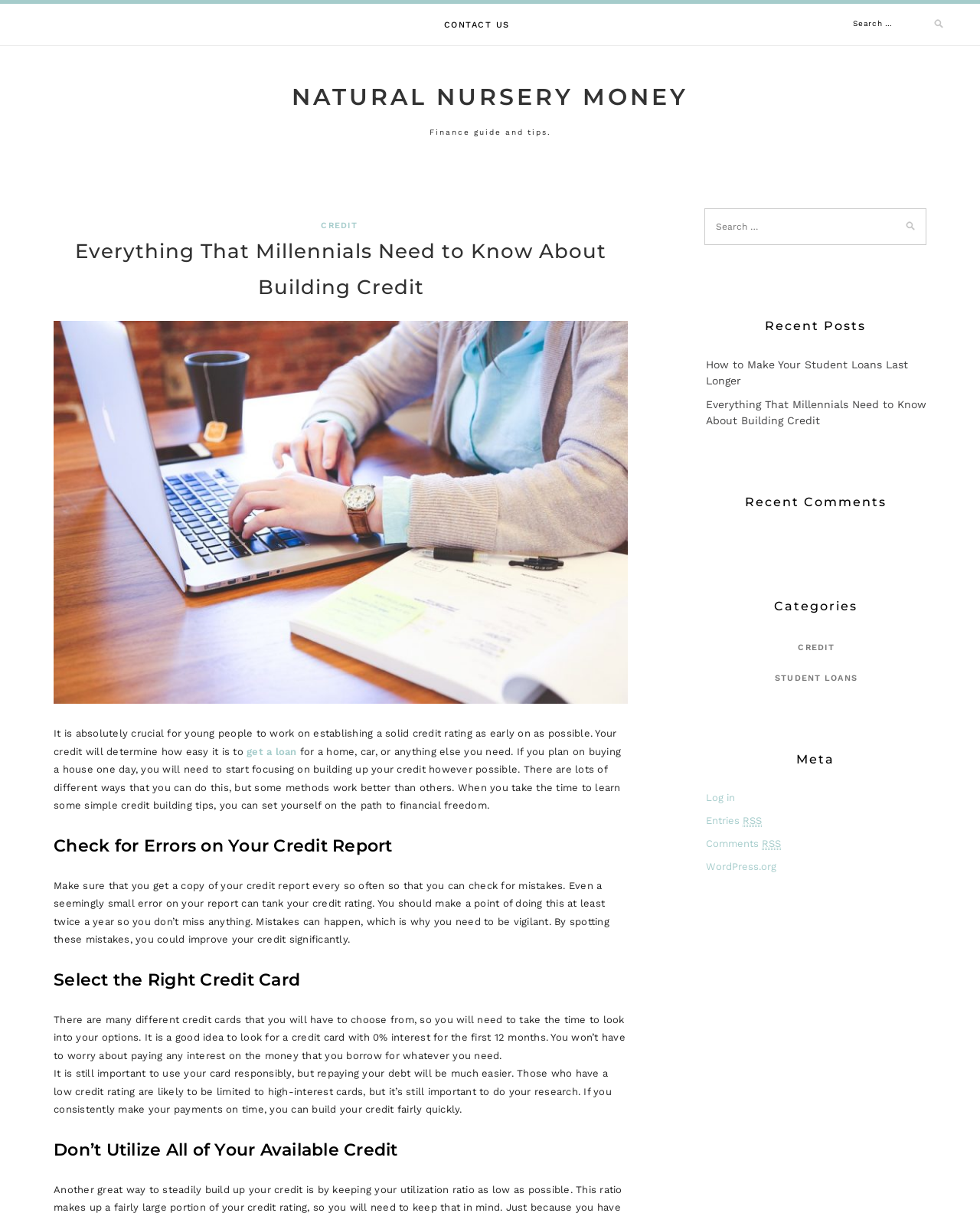Determine the bounding box coordinates for the region that must be clicked to execute the following instruction: "Check recent posts".

[0.719, 0.26, 0.945, 0.278]